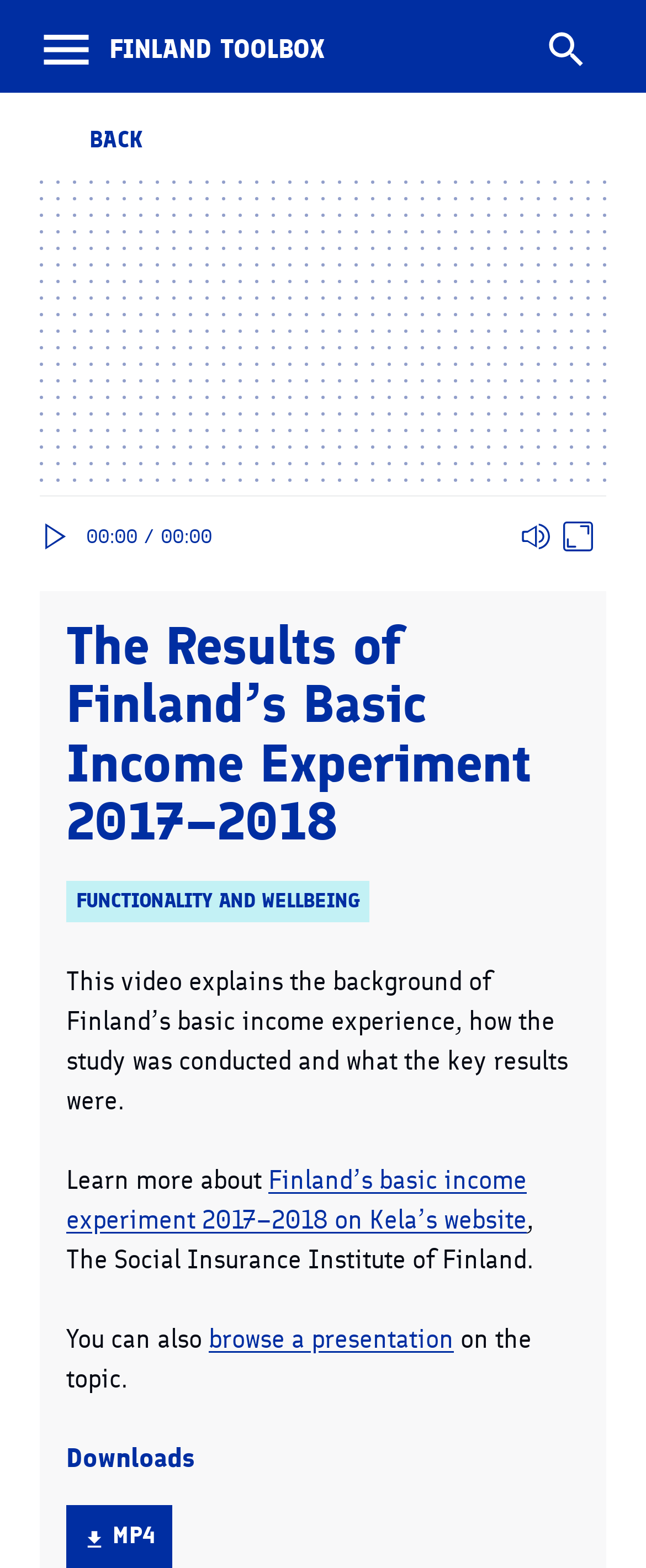What is the name of the website?
Analyze the image and deliver a detailed answer to the question.

The name of the website is 'Finland Toolbox', which is mentioned in the link 'FINLAND TOOLBOX' at the top of the webpage.